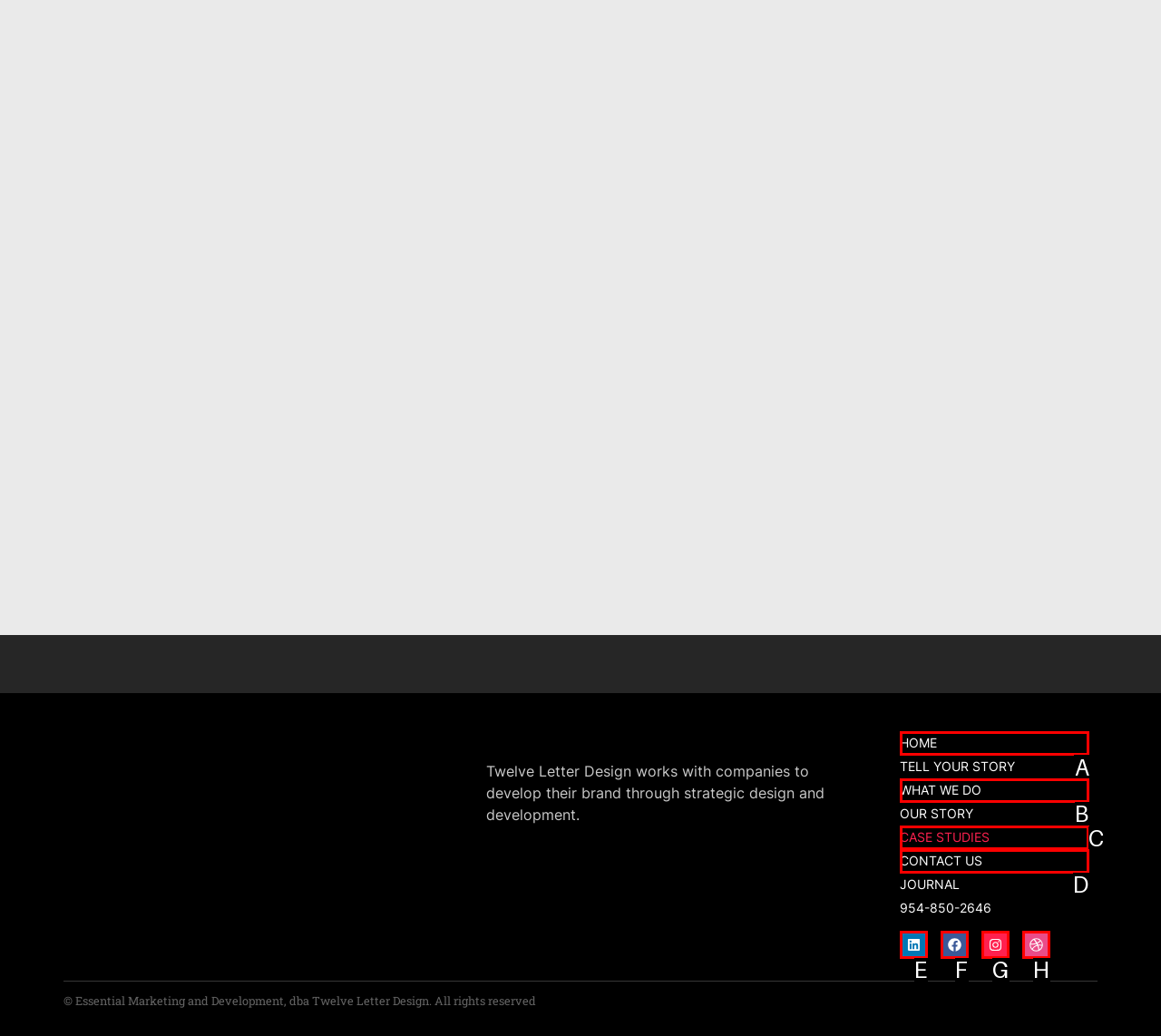Please indicate which option's letter corresponds to the task: Go to HOME by examining the highlighted elements in the screenshot.

A